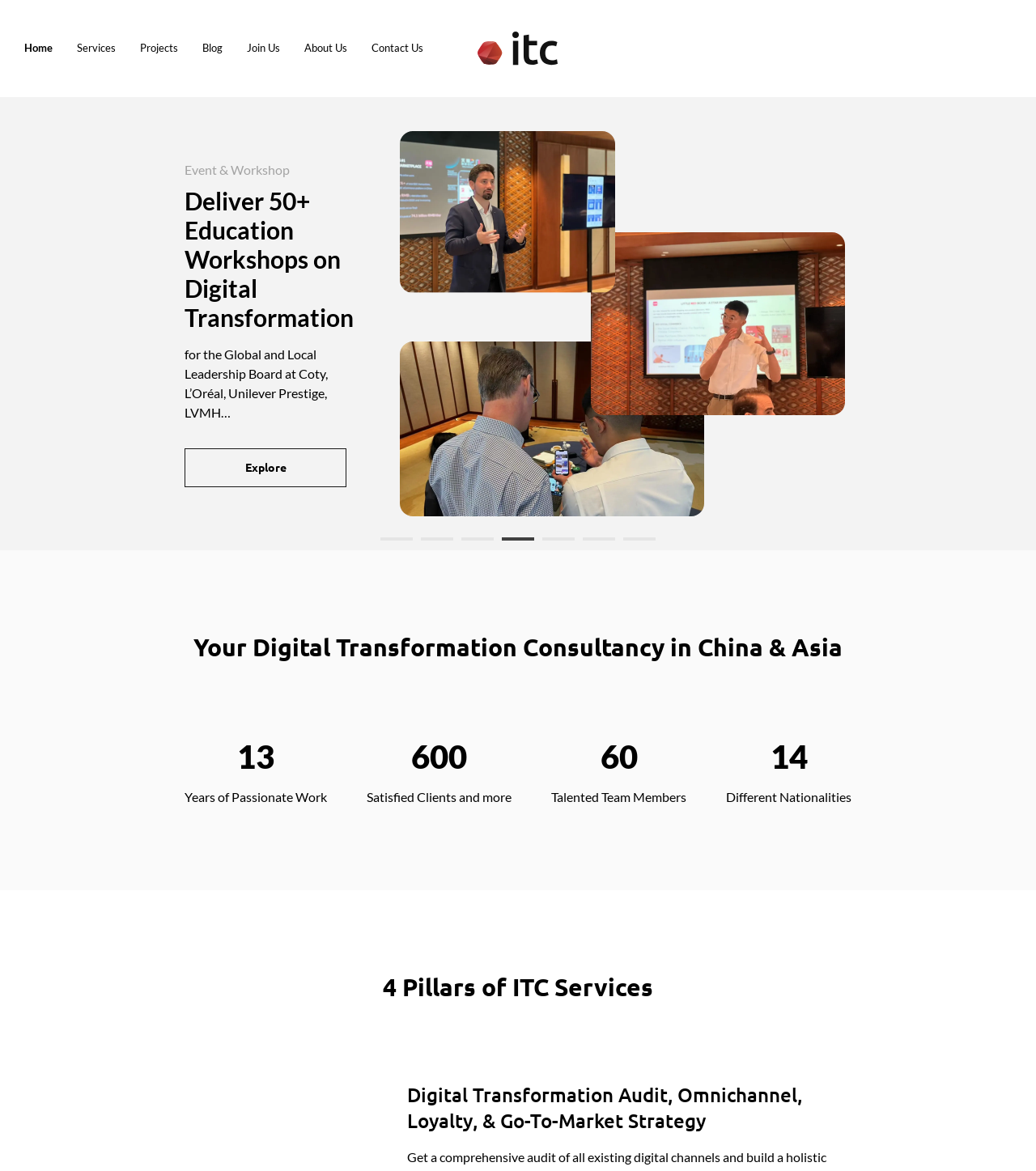How many years of experience does the company have?
Please provide an in-depth and detailed response to the question.

The number of years of experience is obtained from the static text element '13' which is accompanied by the text 'Years of Passionate Work'. This suggests that the company has 13 years of experience.